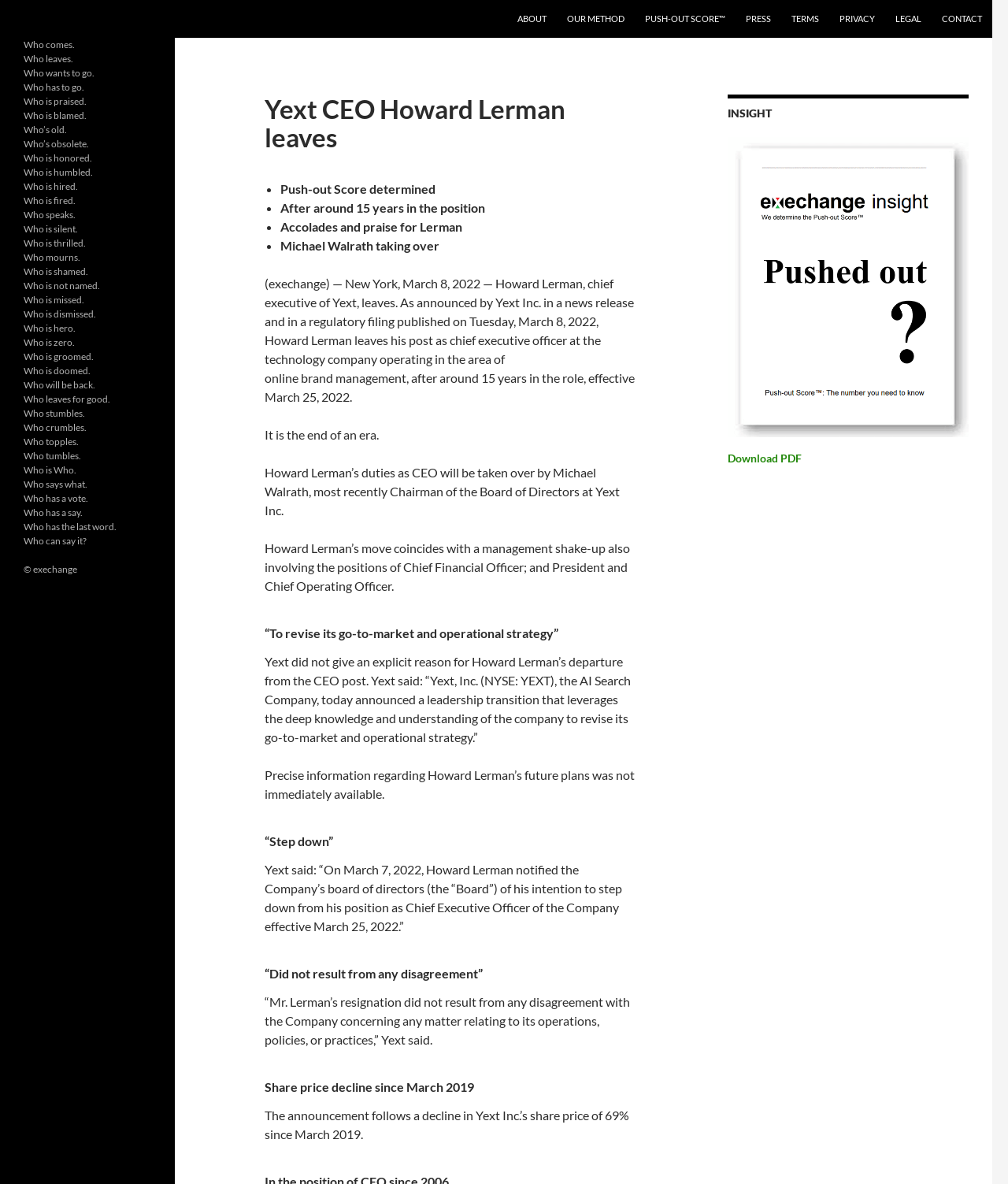What is the Push-out Score?
Respond to the question with a single word or phrase according to the image.

Not explicitly defined